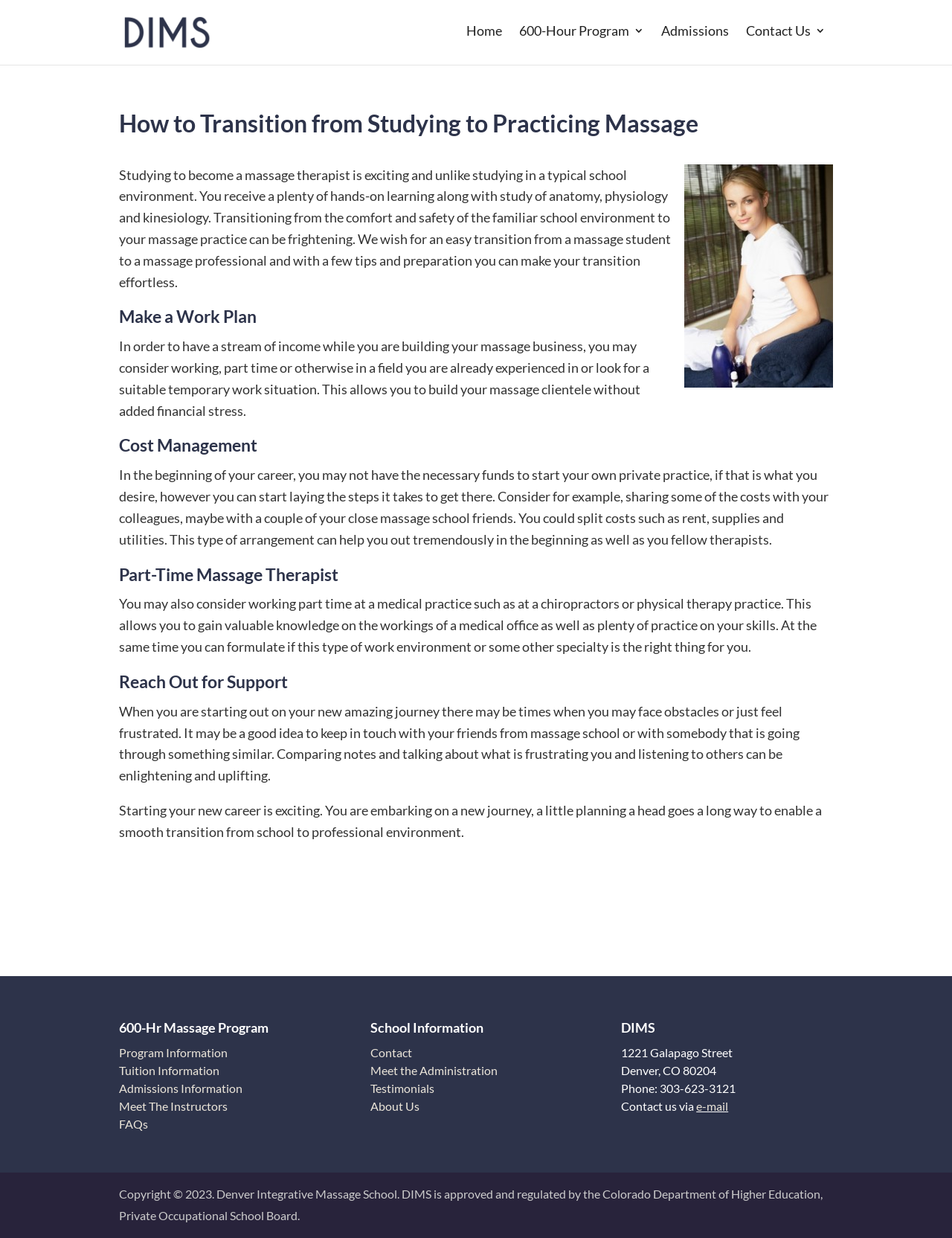Please specify the bounding box coordinates of the area that should be clicked to accomplish the following instruction: "Learn about the 'Admissions' process". The coordinates should consist of four float numbers between 0 and 1, i.e., [left, top, right, bottom].

[0.695, 0.02, 0.766, 0.049]